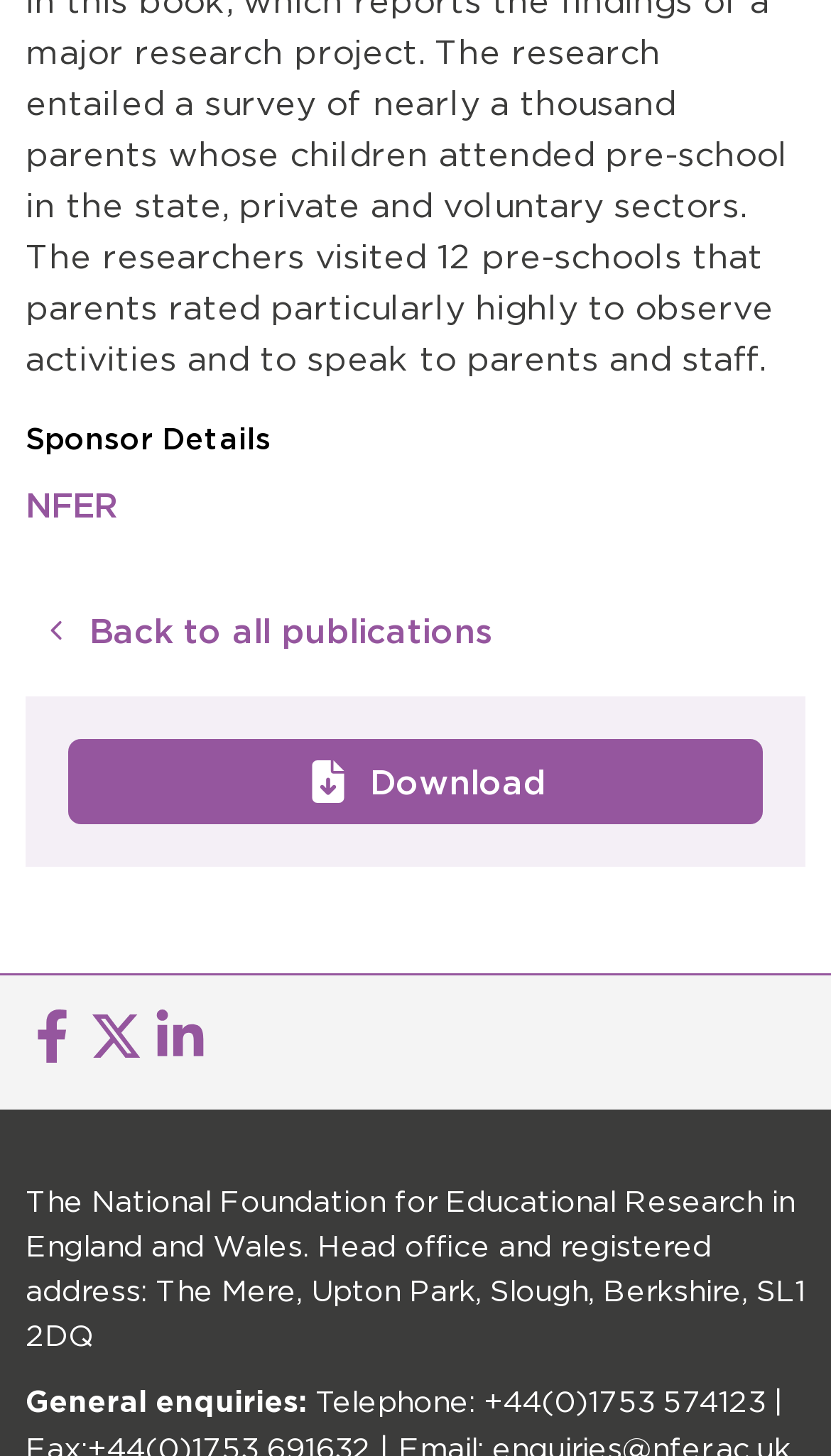What is the name of the organization?
Give a detailed explanation using the information visible in the image.

The name of the organization can be inferred from the link 'NFER' and the static text 'The National Foundation for Educational Research in England and Wales.' which suggests that NFER is an abbreviation for the organization's full name.